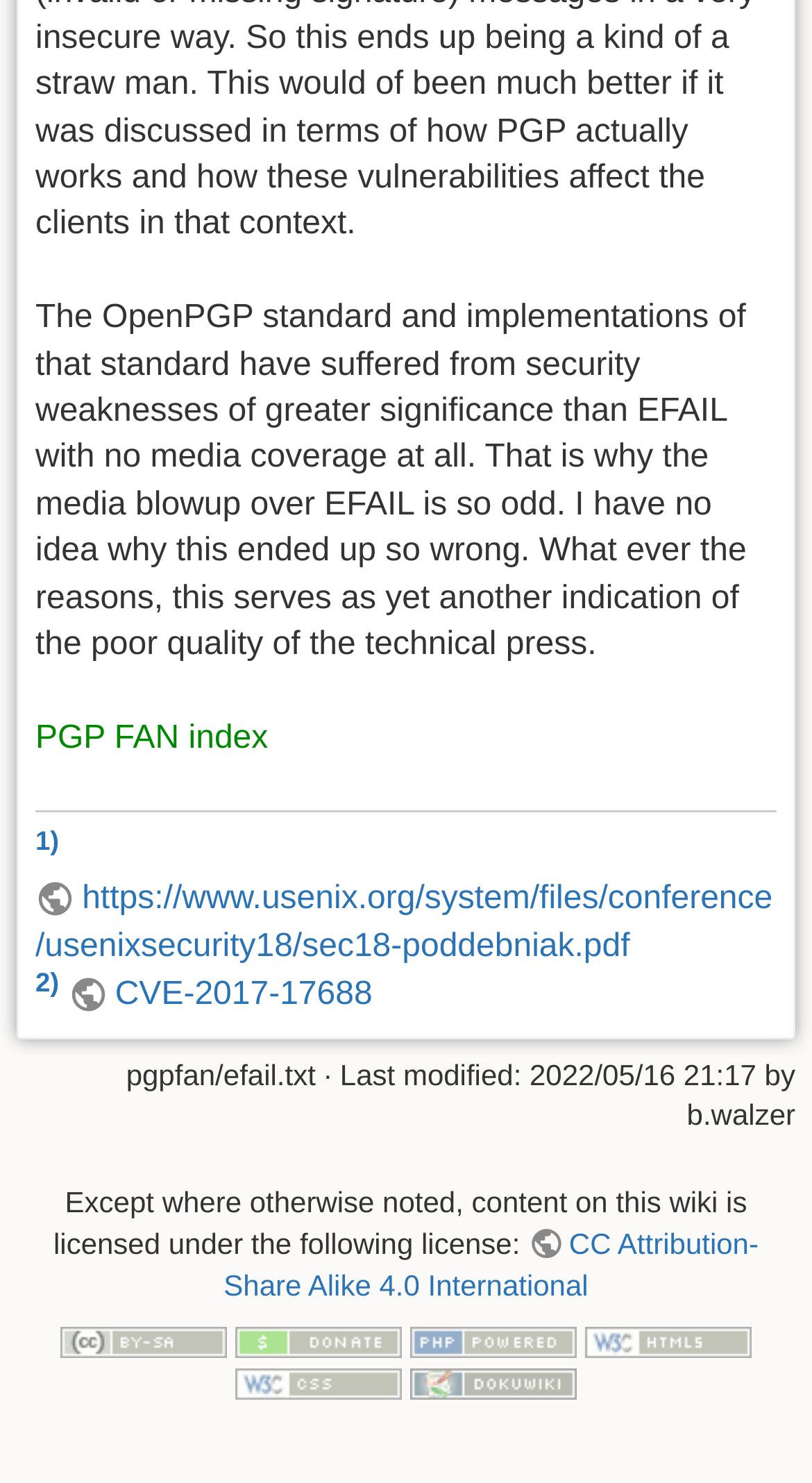Determine the bounding box coordinates for the area you should click to complete the following instruction: "Open the PDF file from the USenix security conference".

[0.044, 0.594, 0.952, 0.65]